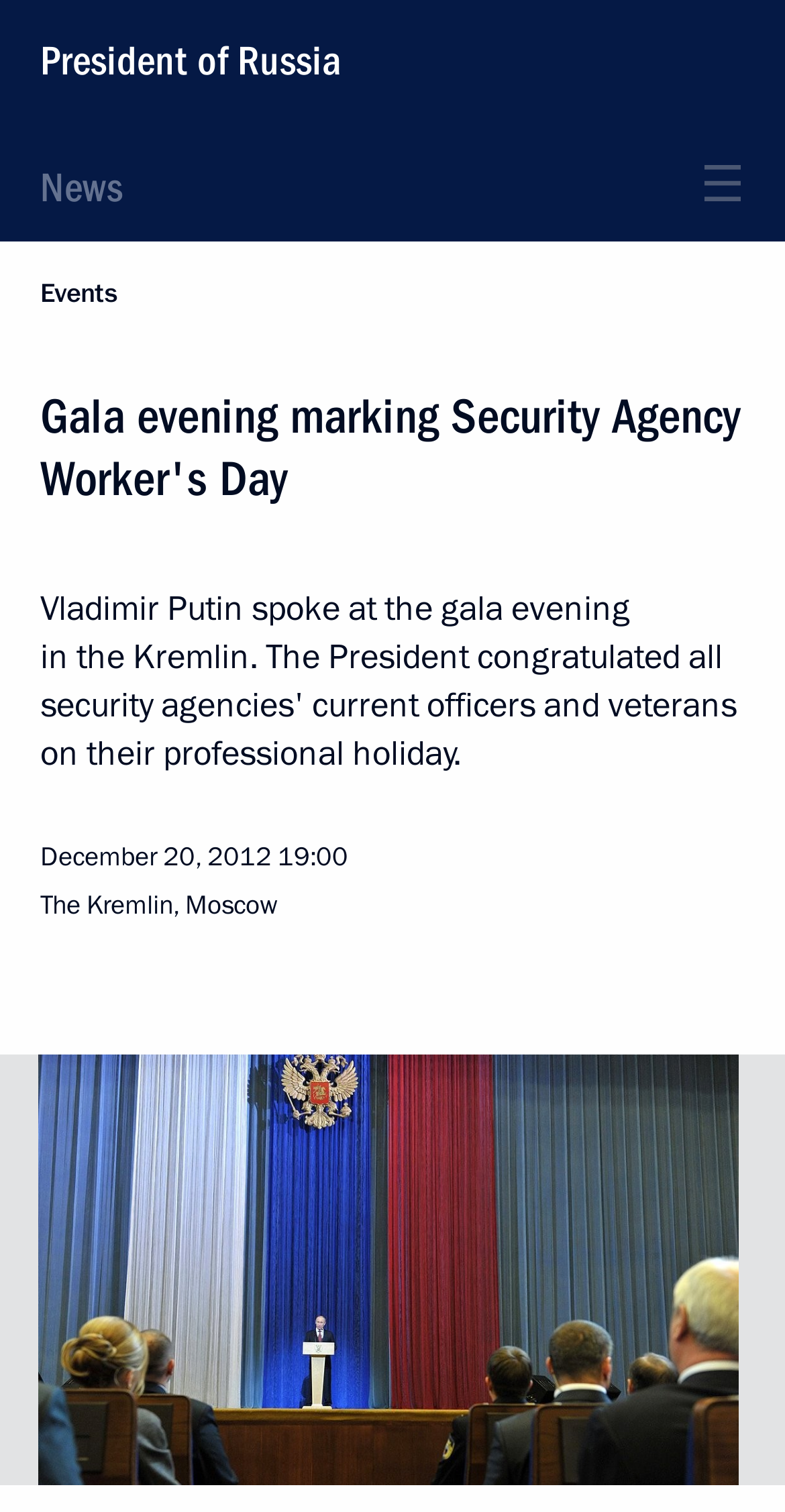Find and provide the bounding box coordinates for the UI element described here: "President of Russia". The coordinates should be given as four float numbers between 0 and 1: [left, top, right, bottom].

[0.0, 0.0, 1.0, 0.16]